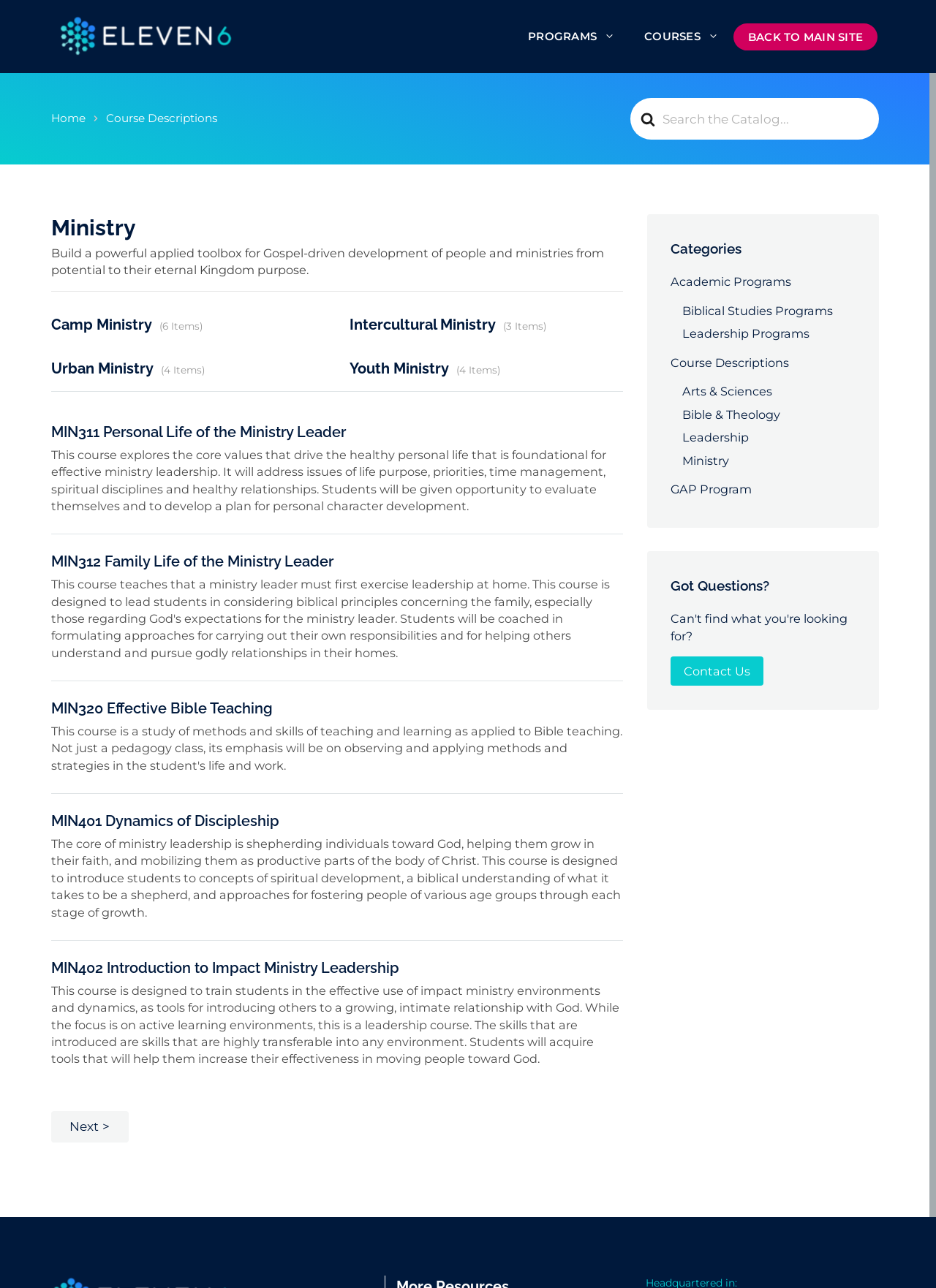Pinpoint the bounding box coordinates of the element you need to click to execute the following instruction: "View Course Descriptions". The bounding box should be represented by four float numbers between 0 and 1, in the format [left, top, right, bottom].

[0.113, 0.086, 0.232, 0.097]